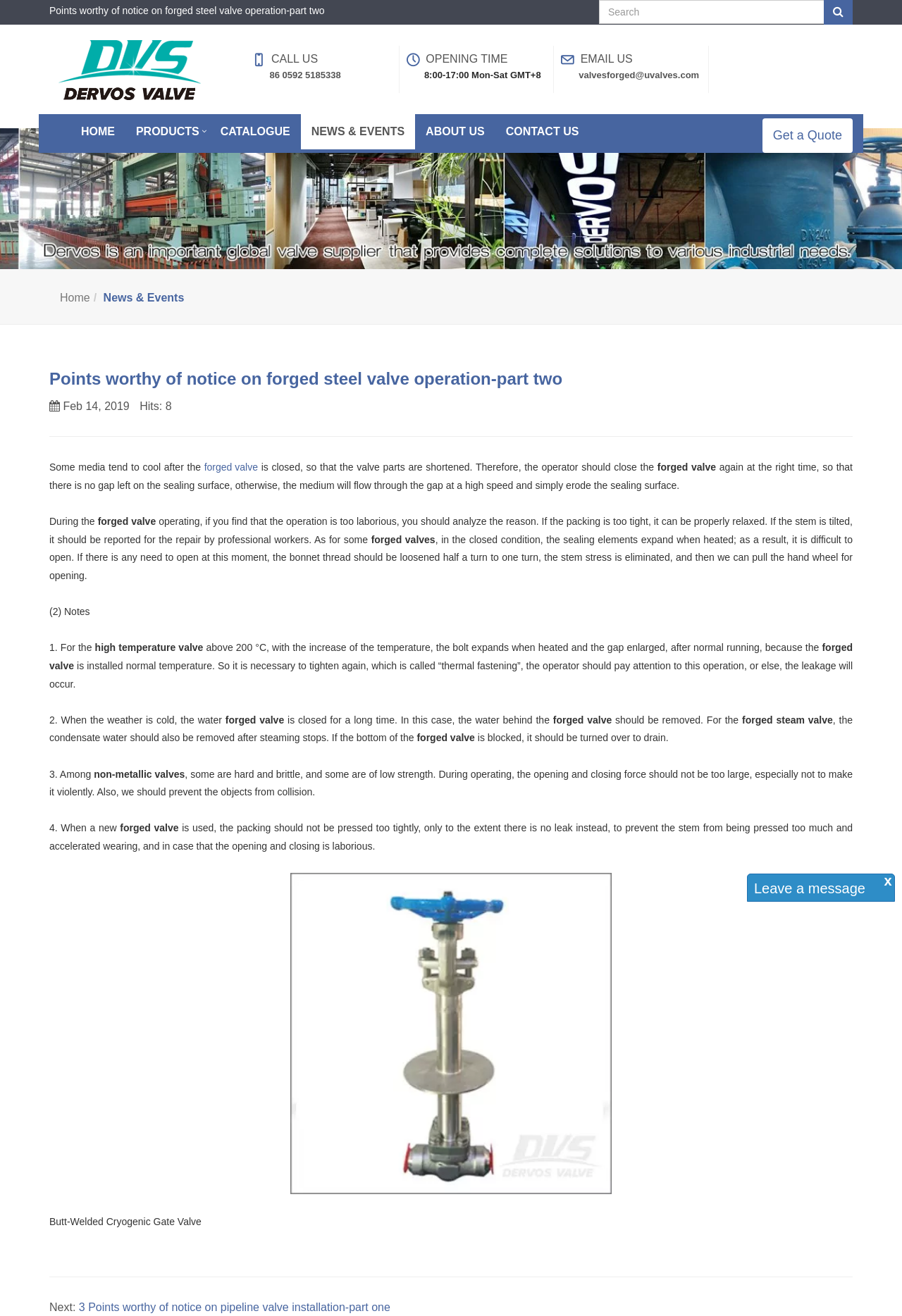Given the element description, predict the bounding box coordinates in the format (top-left x, top-left y, bottom-right x, bottom-right y). Make sure all values are between 0 and 1. Here is the element description: forged valve

[0.226, 0.36, 0.286, 0.372]